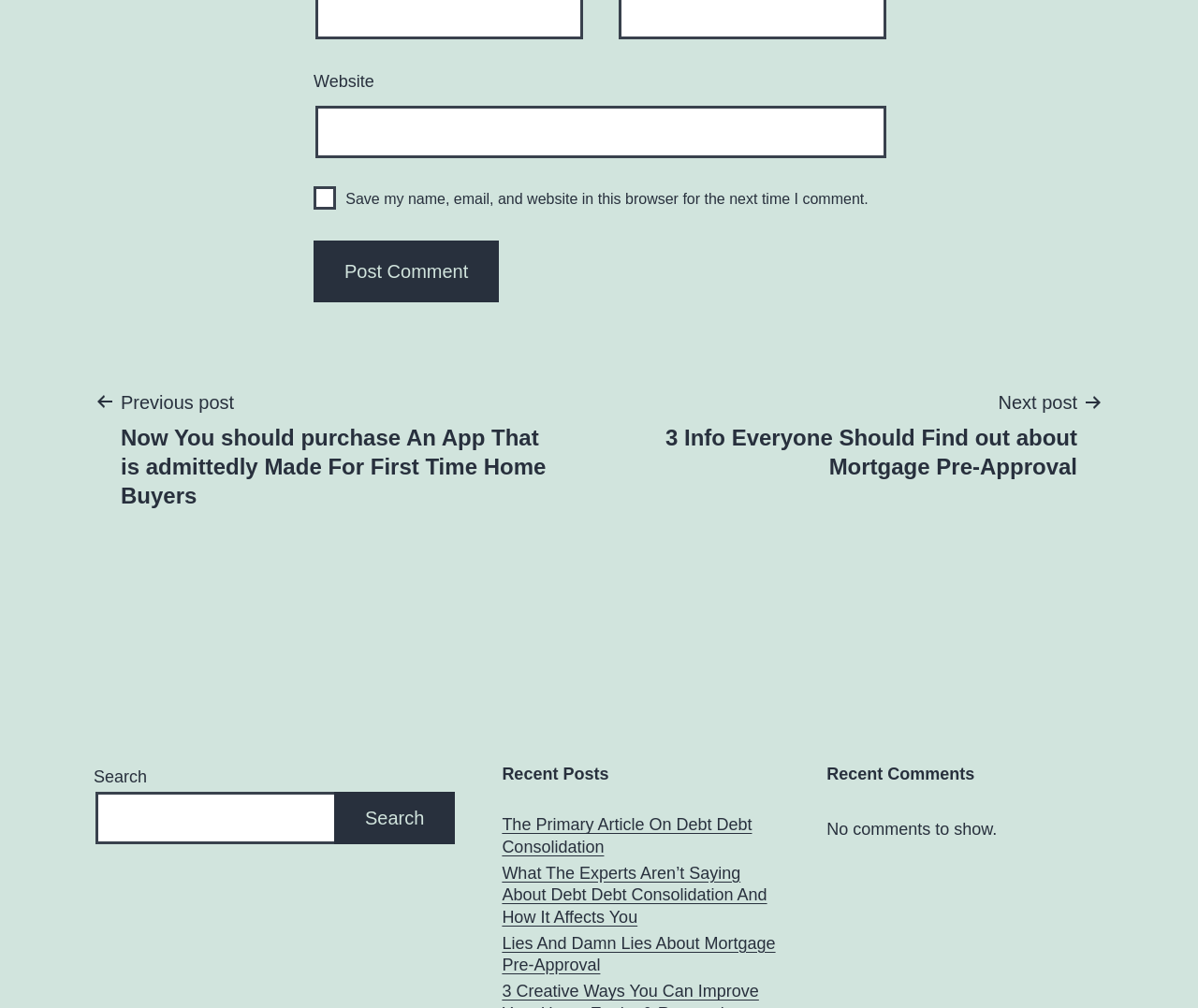Please provide a comprehensive answer to the question below using the information from the image: How many recent posts are displayed?

The webpage has a section labeled 'Recent Posts' which displays three links to different posts. This suggests that there are three recent posts displayed on the webpage.